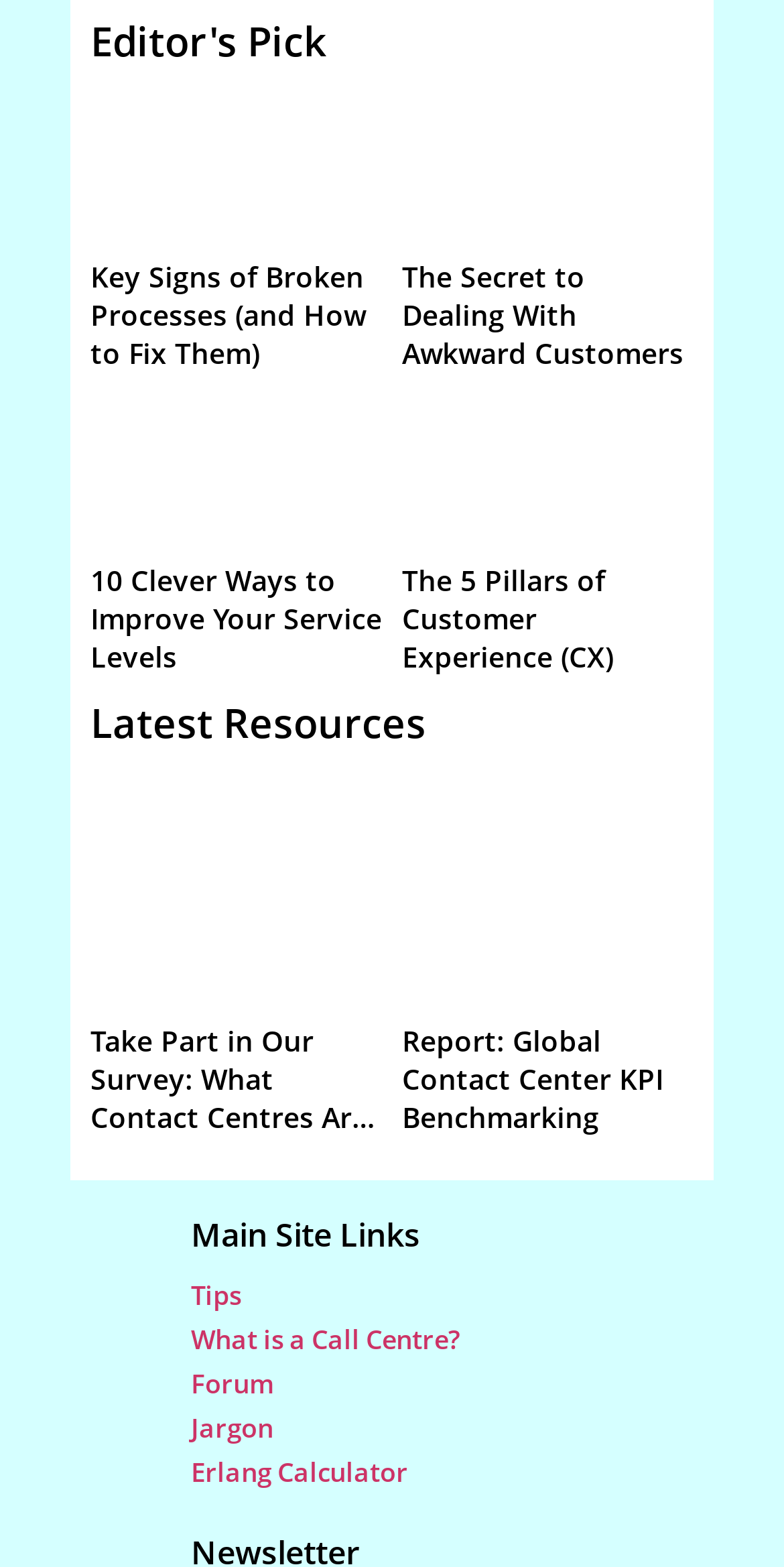What type of content is available under 'Latest Resources'?
Could you please answer the question thoroughly and with as much detail as possible?

The link 'Latest Resources' is likely to lead to a collection of articles and reports related to customer service and contact centers. The presence of this link suggests that the webpage is a hub for accessing various resources and staying up-to-date with the latest information in the field.